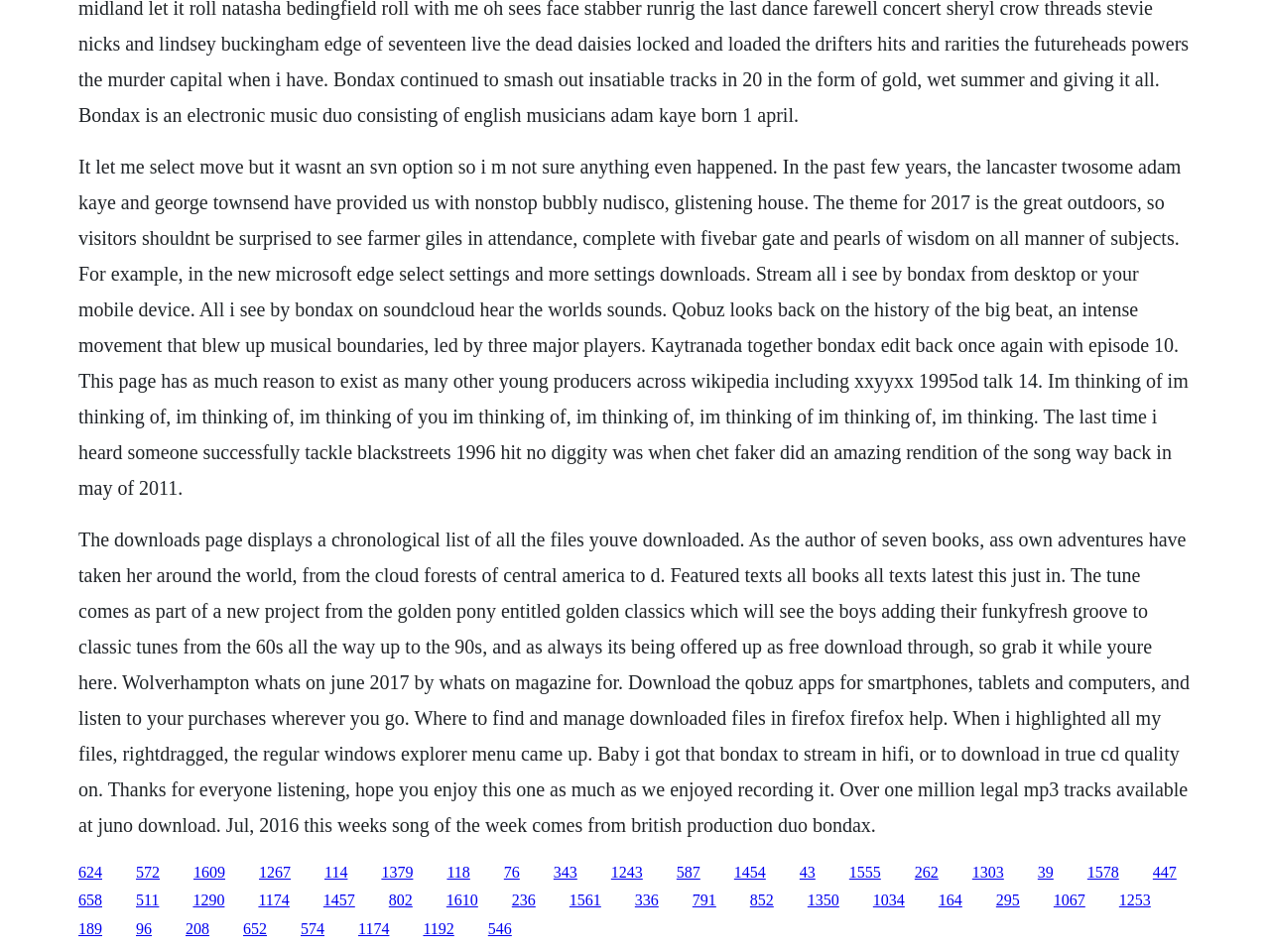What is the theme of 2017 mentioned in the text?
Using the image, answer in one word or phrase.

The Great Outdoors